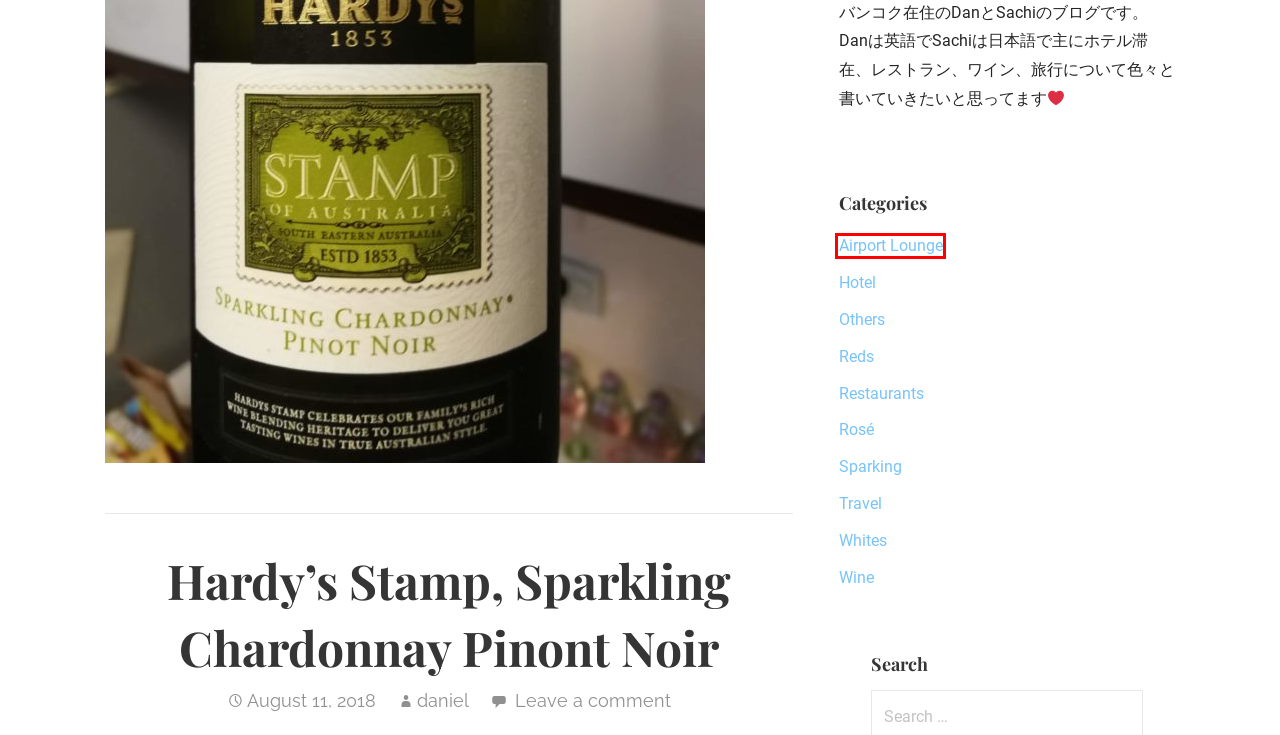You have a screenshot of a webpage with a red bounding box around an element. Choose the best matching webpage description that would appear after clicking the highlighted element. Here are the candidates:
A. Restaurants – SachiDan
B. Rosé – SachiDan
C. Sparking – SachiDan
D. Others – SachiDan
E. Wine – SachiDan
F. Airport Lounge – SachiDan
G. Hotel – SachiDan
H. Reds – SachiDan

F